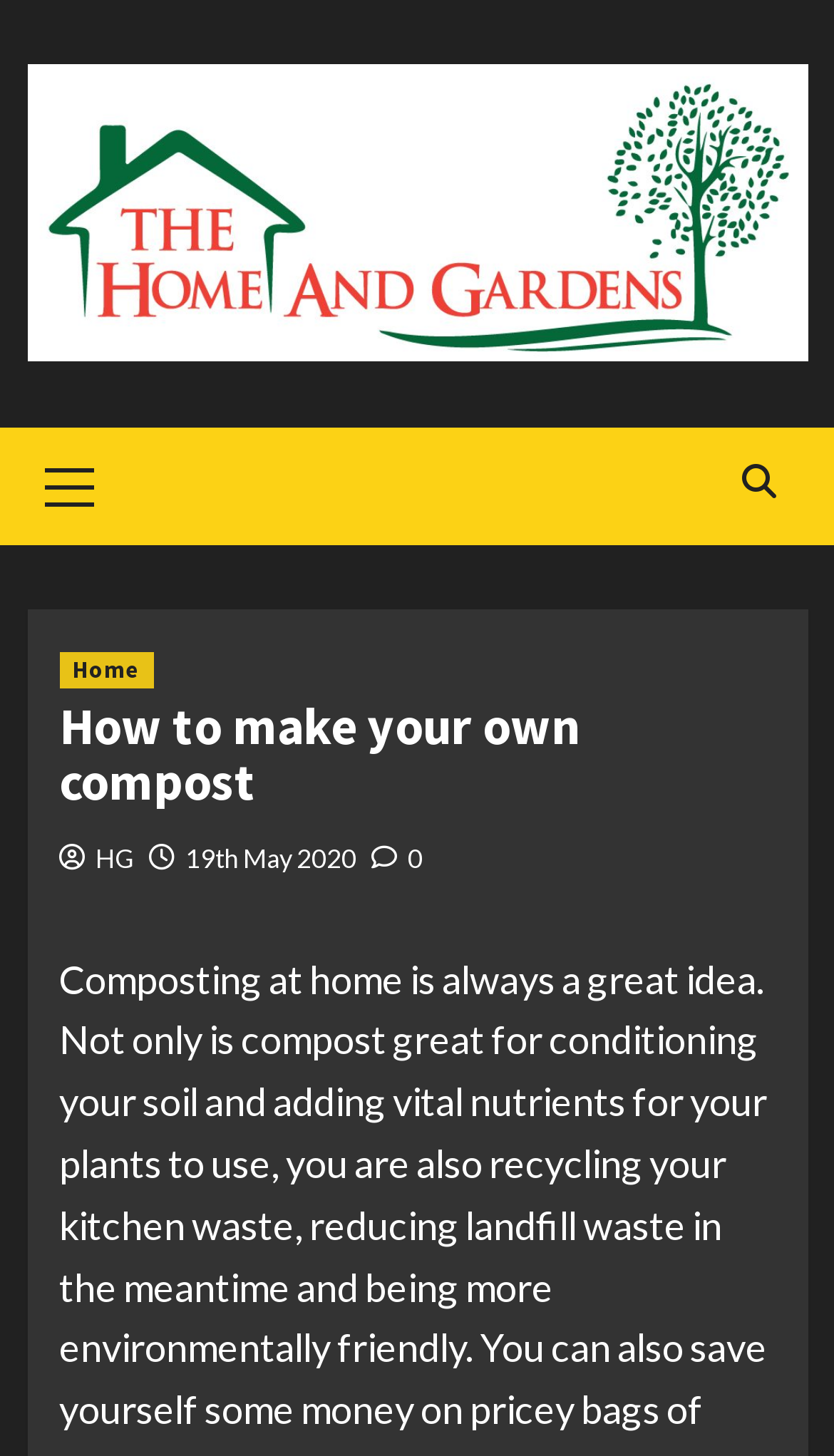Create a detailed narrative describing the layout and content of the webpage.

The webpage is about composting at home, with a focus on making your own compost. At the top left of the page, there is a logo and a link to "Home and Gardens" with an accompanying image. Below this, there is a primary menu control with a link labeled "Primary Menu". 

On the right side of the page, near the top, there is a social media icon represented by the Unicode character "\ue906". 

The main content of the page is headed by a title "How to make your own compost" which is centered near the top of the page. Below the title, there are several links, including "Home", "HG", and "19th May 2020", which are aligned to the left. There is also a link with a Unicode character "\ue908" and the text "0" to the right of these links.